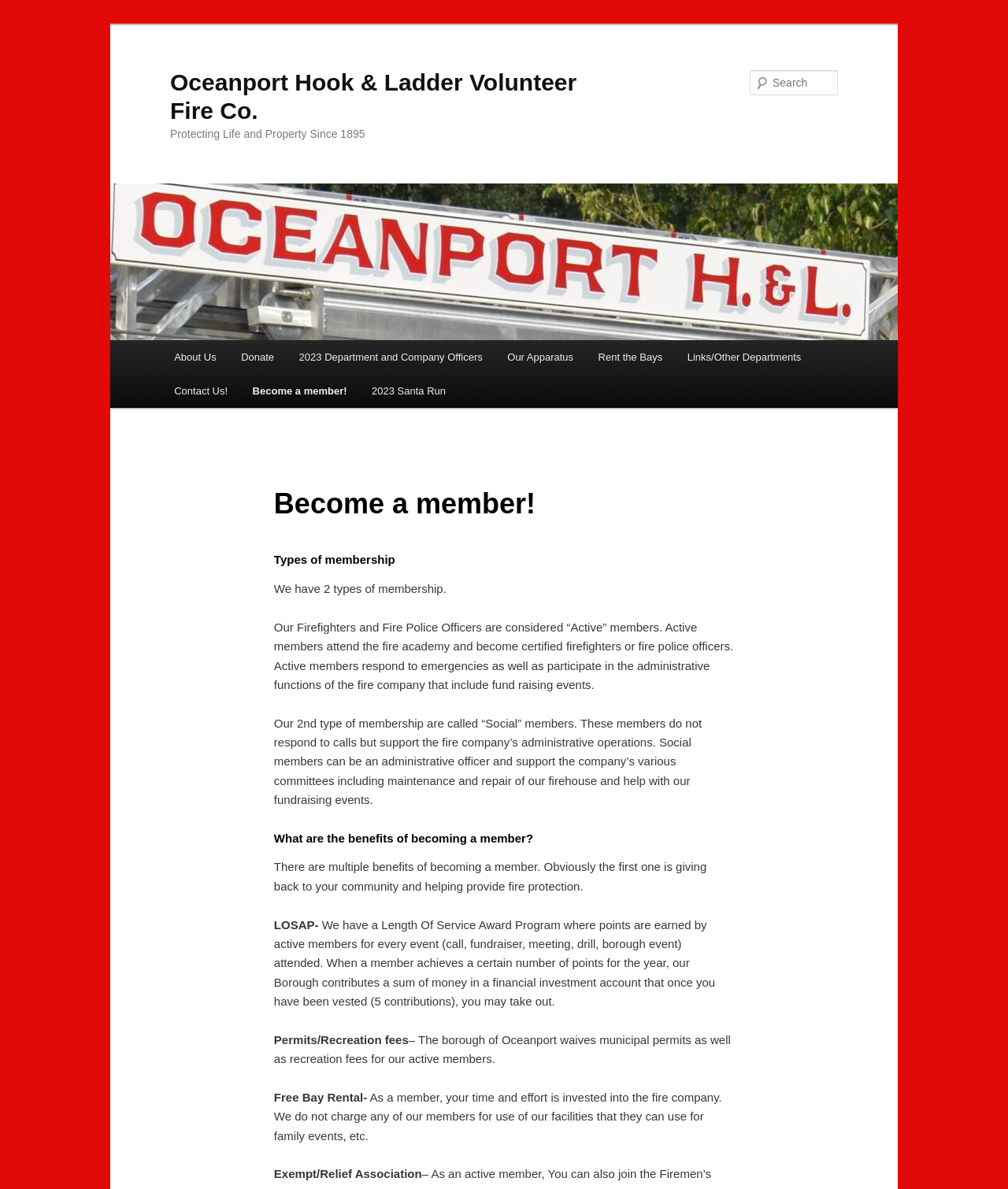Please identify the coordinates of the bounding box for the clickable region that will accomplish this instruction: "Learn about the fire company".

[0.169, 0.058, 0.572, 0.104]